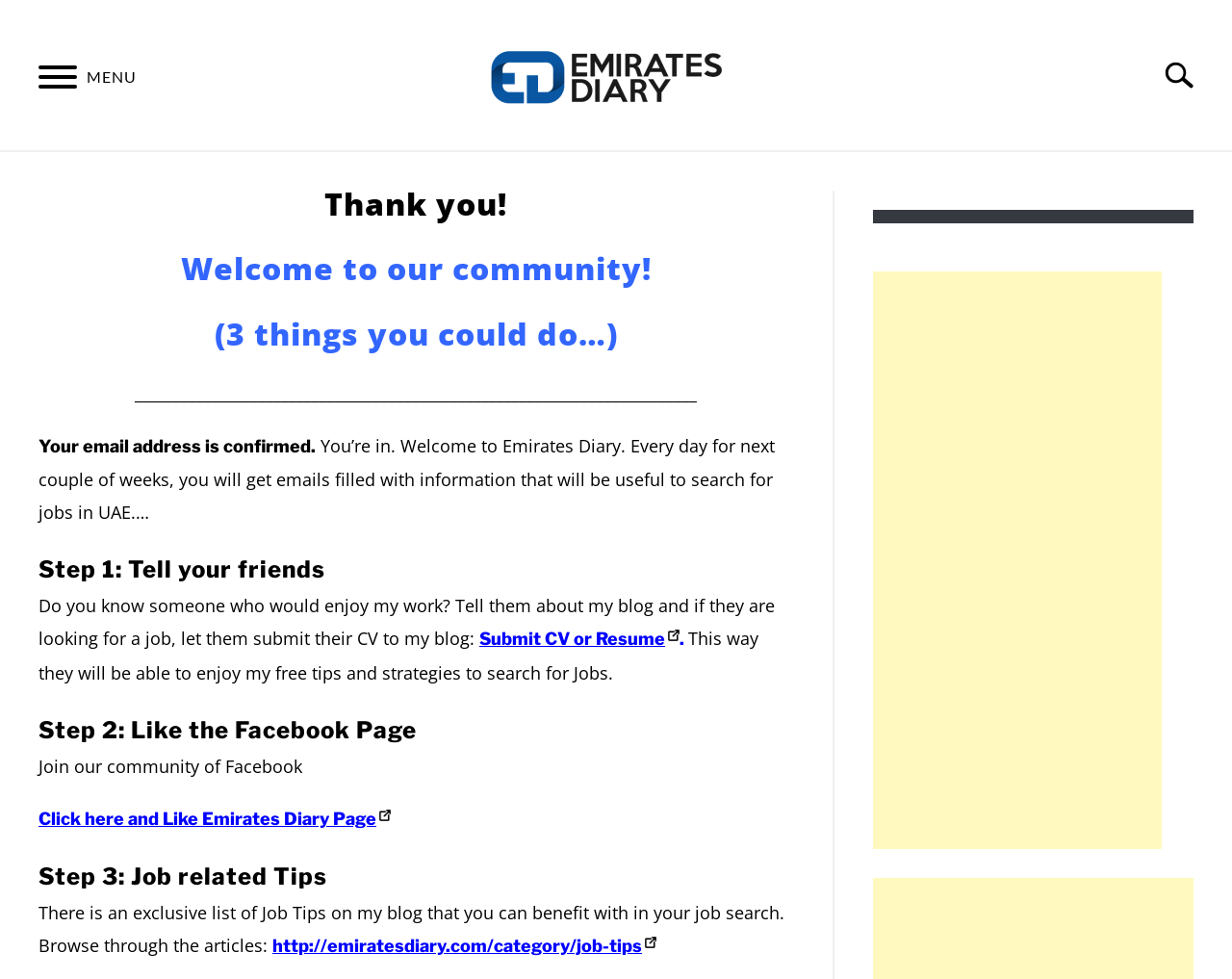Determine the bounding box for the described UI element: "Search".

[0.93, 0.042, 1.0, 0.111]